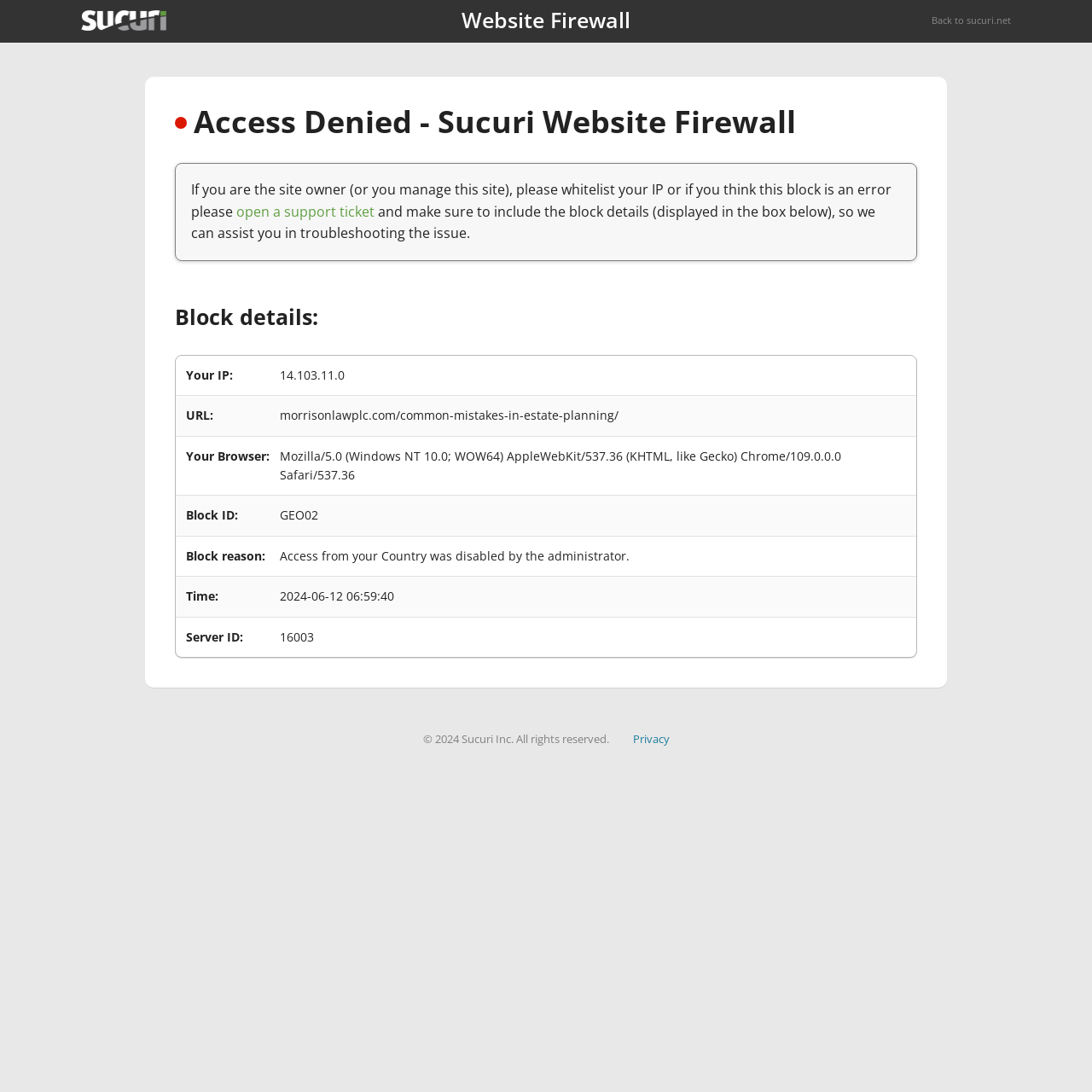Explain in detail what you observe on this webpage.

The webpage is titled "Sucuri WebSite Firewall - Access Denied" and appears to be a firewall access denial page. At the top, there is a header section with a link to the Sucuri website and a "Back to sucuri.net" link on the right side. Below the header, there is a layout table that occupies most of the page.

The main content of the page is divided into two sections. The first section has a heading "Access Denied - Sucuri Website Firewall" and a paragraph of text explaining that if you are the site owner or manage this site, you should whitelist your IP or open a support ticket to troubleshoot the issue. There is also a link to open a support ticket.

The second section has a heading "Block details:" and a table with five rows, each containing two columns. The table displays information about the block, including the user's IP address, URL, browser, block ID, block reason, time, and server ID.

At the bottom of the page, there is a footer section with a copyright notice "© 2024 Sucuri Inc. All rights reserved." and a "Privacy" link on the right side.